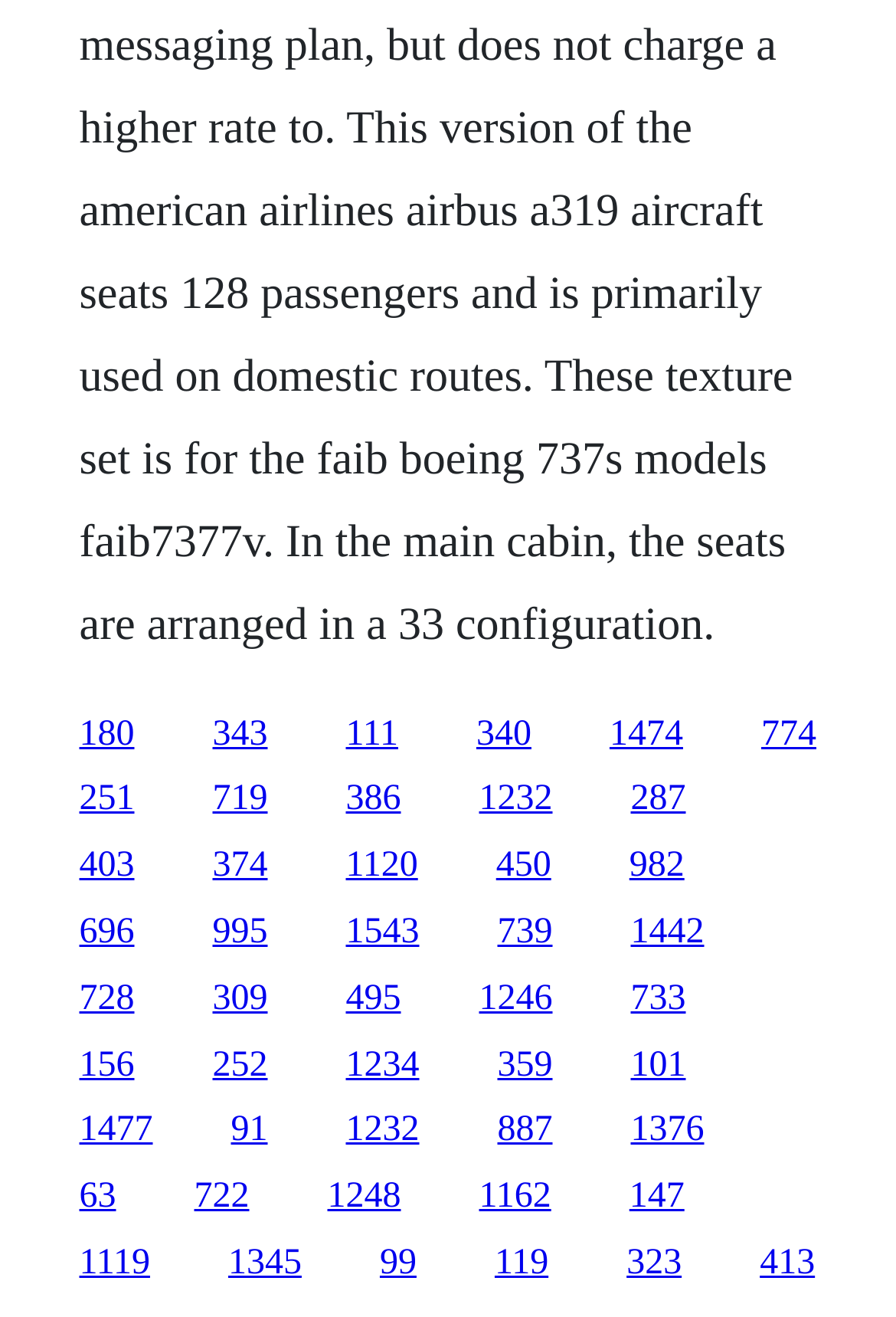Locate the bounding box coordinates of the element to click to perform the following action: 'access the 1477 link'. The coordinates should be given as four float values between 0 and 1, in the form of [left, top, right, bottom].

[0.088, 0.844, 0.171, 0.873]